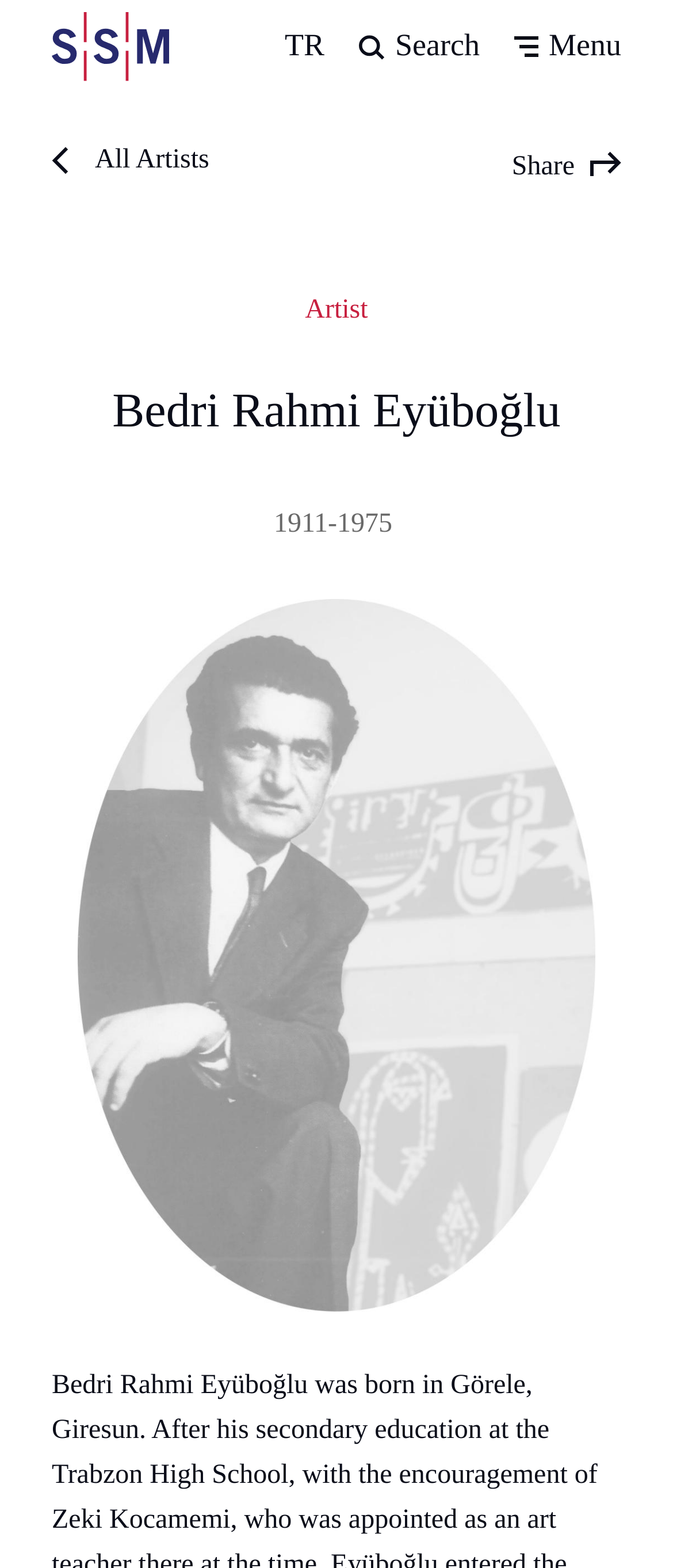Identify the title of the webpage and provide its text content.

Bedri Rahmi Eyüboğlu